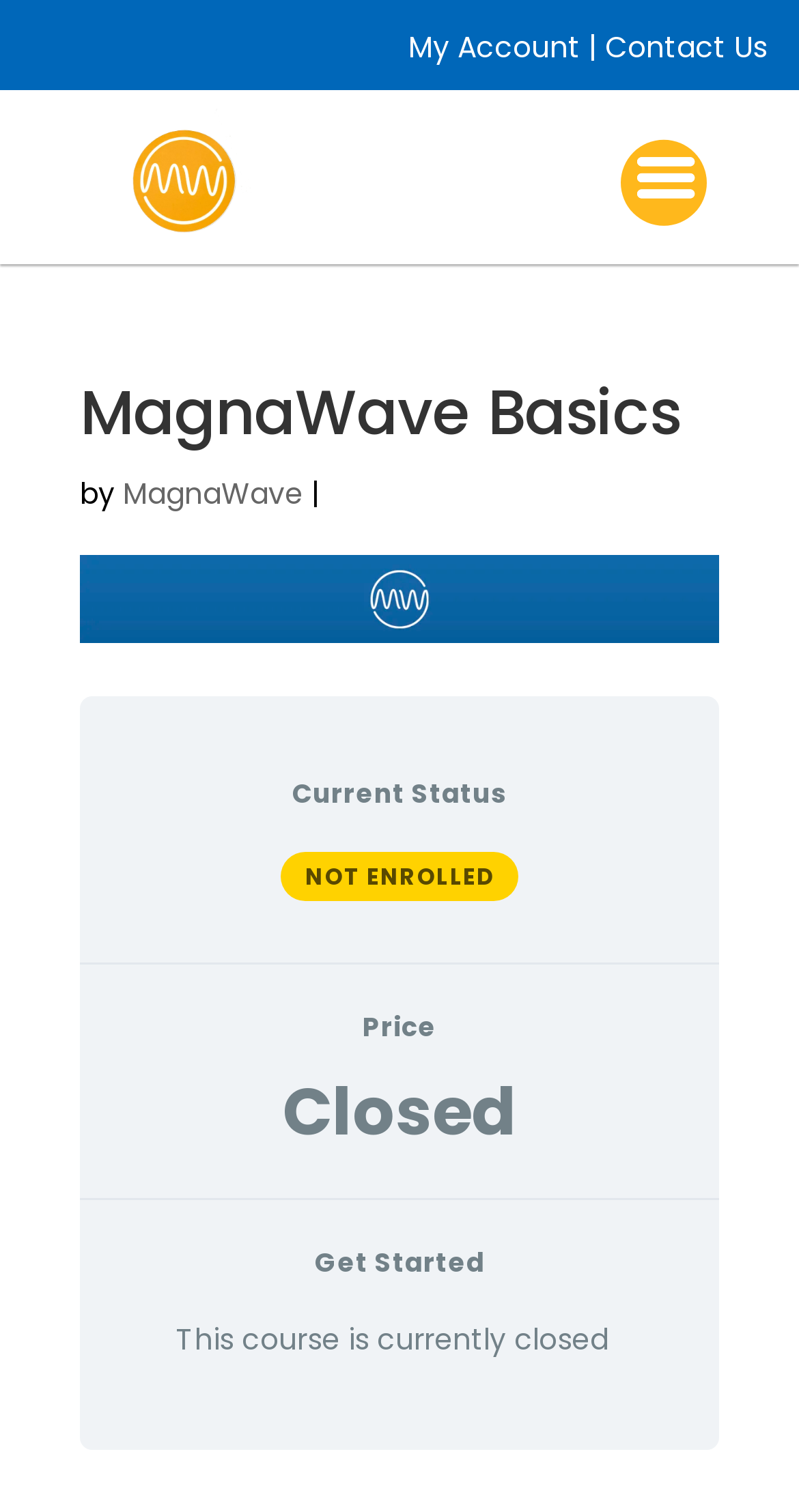Locate the UI element that matches the description My Account in the webpage screenshot. Return the bounding box coordinates in the format (top-left x, top-left y, bottom-right x, bottom-right y), with values ranging from 0 to 1.

[0.511, 0.018, 0.727, 0.045]